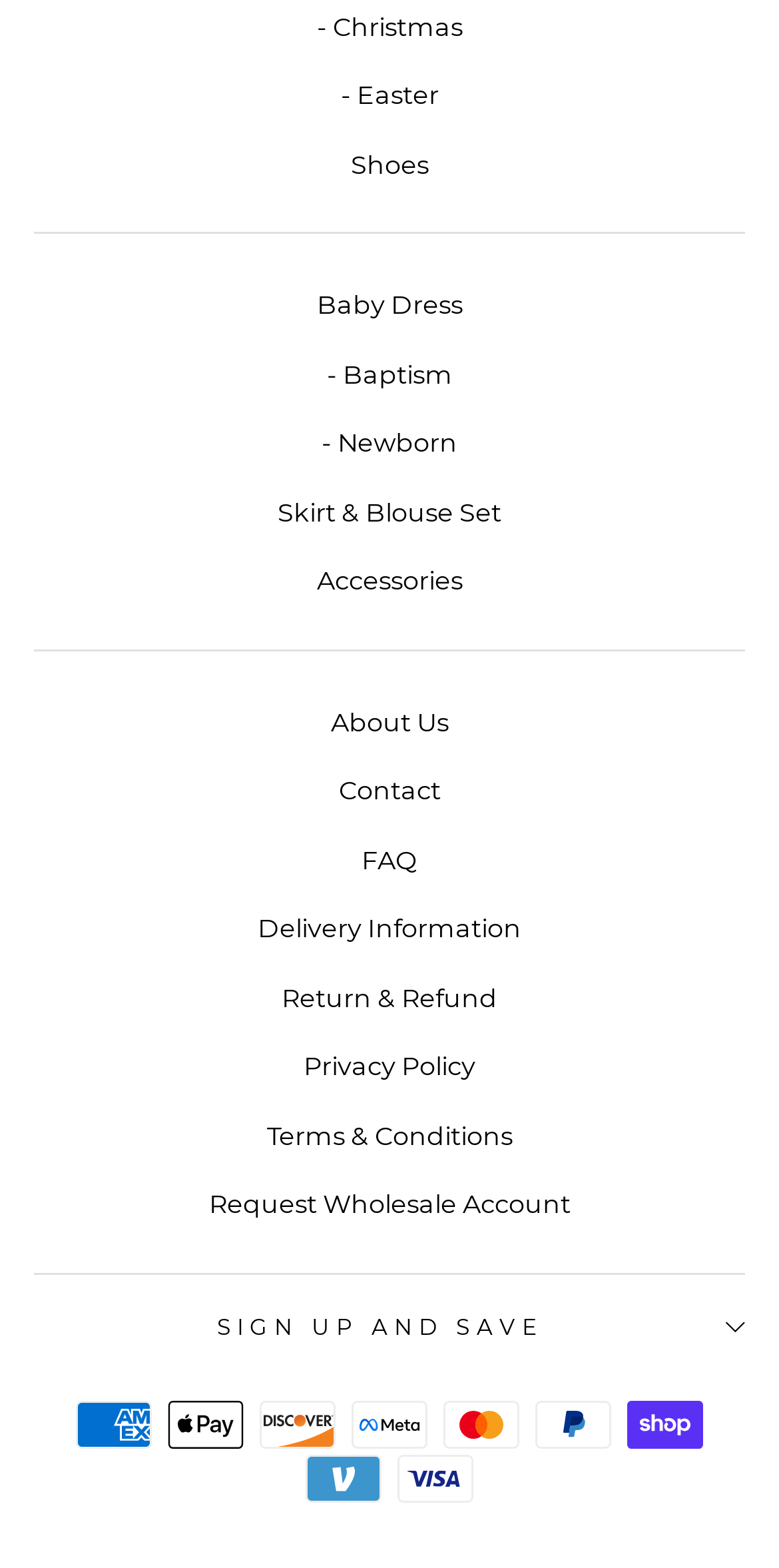Please identify the bounding box coordinates of the area I need to click to accomplish the following instruction: "View About Us page".

[0.424, 0.441, 0.576, 0.481]